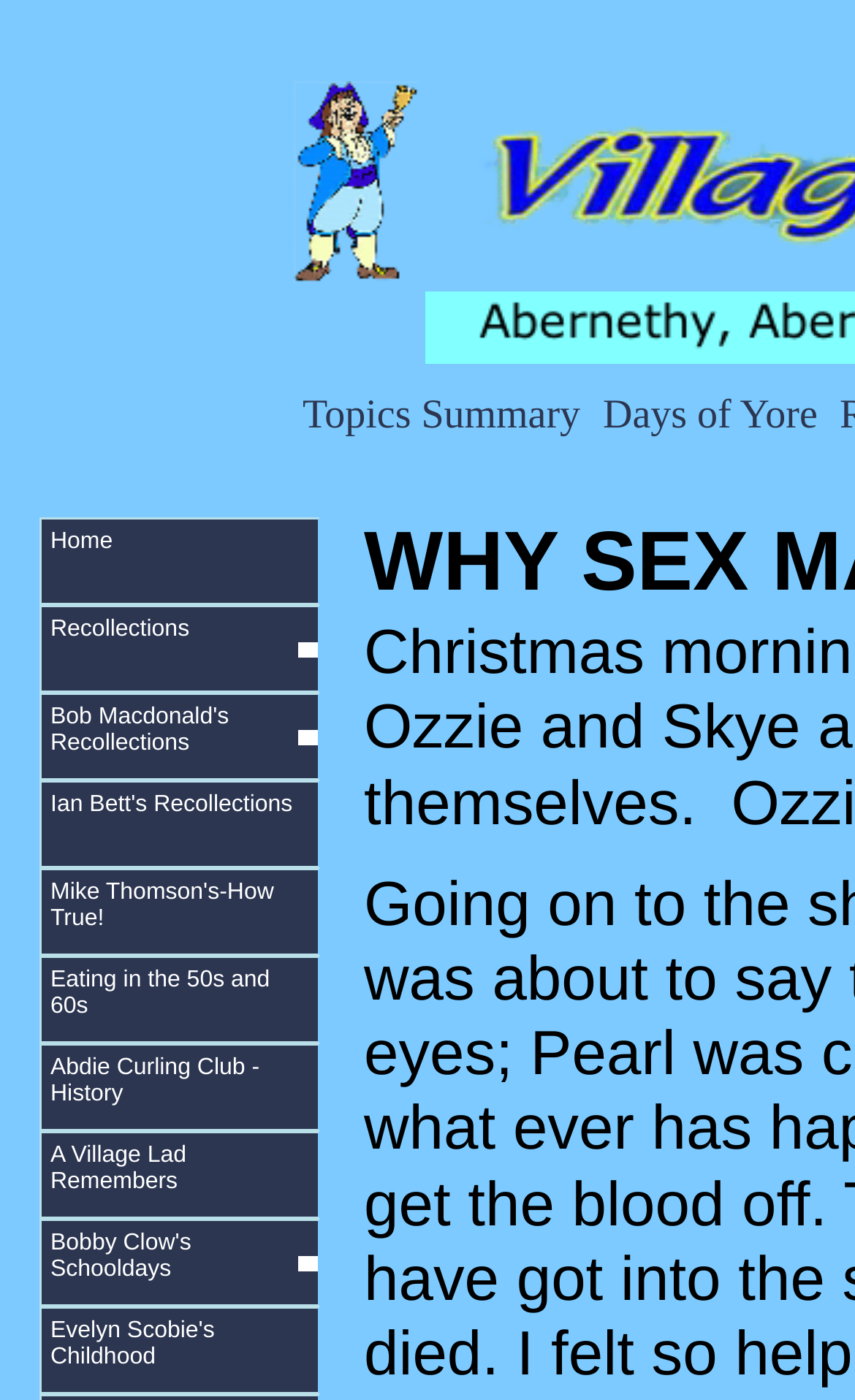Provide a short, one-word or phrase answer to the question below:
What is the second link on the right side?

Days of Yore